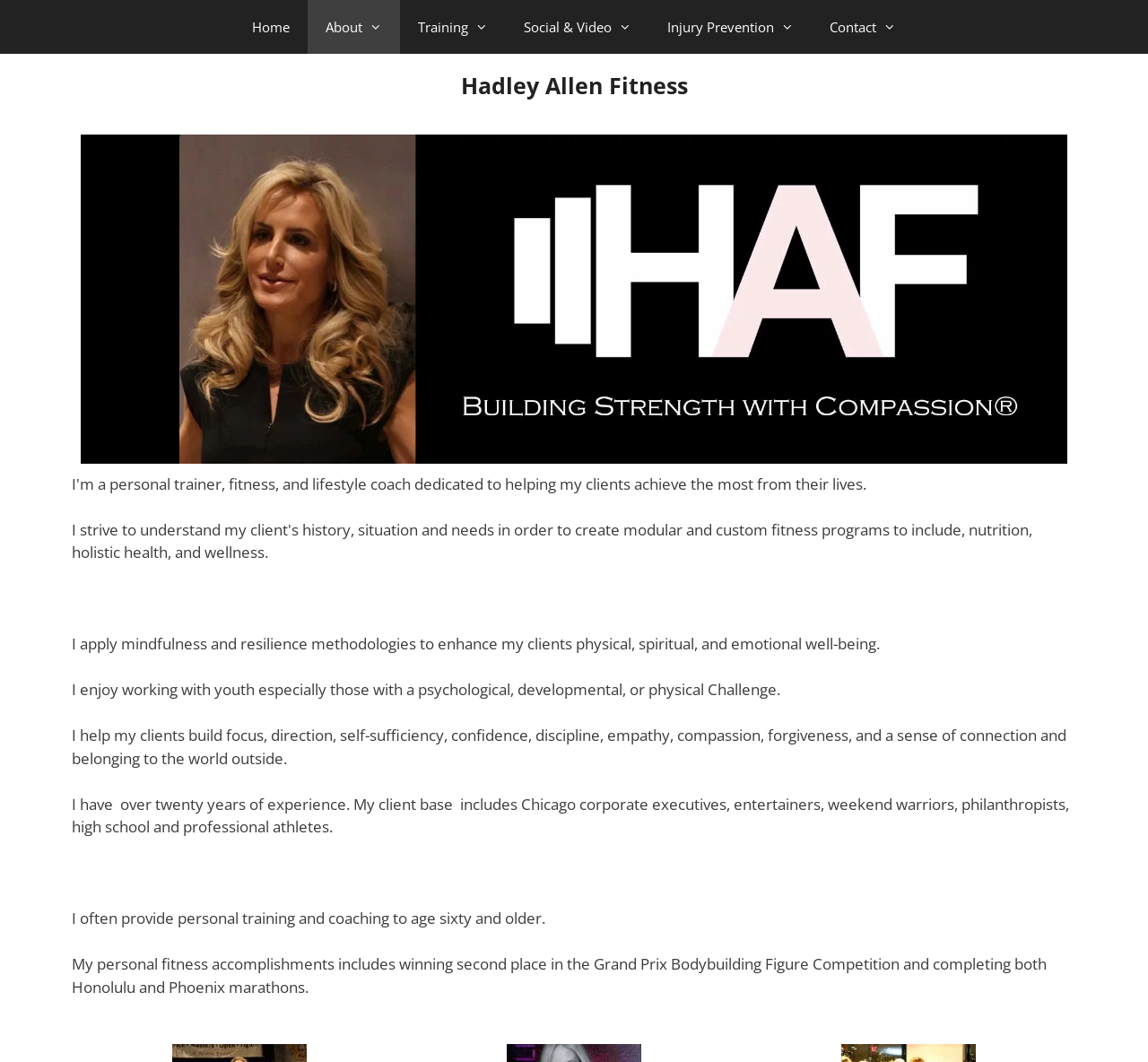What is the profession of Hadley Allen?
Relying on the image, give a concise answer in one word or a brief phrase.

Personal trainer